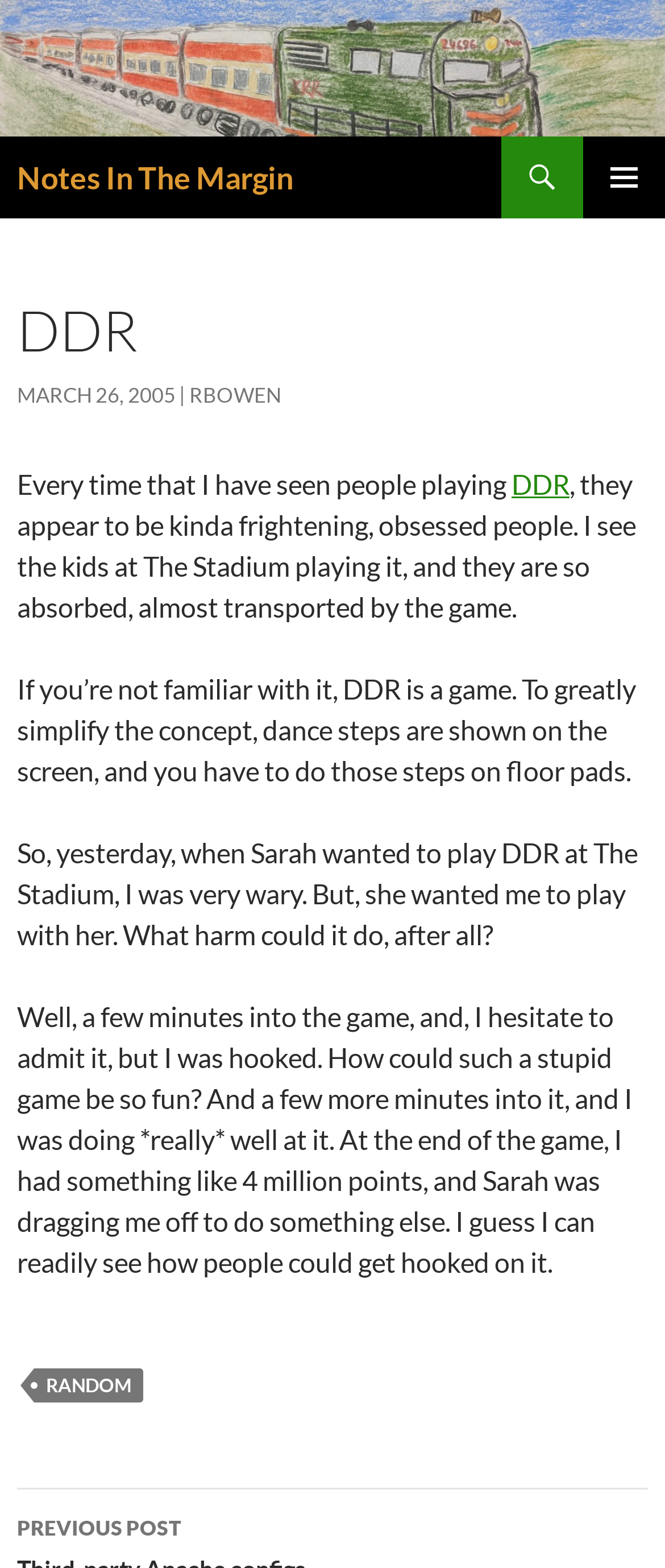Provide a one-word or one-phrase answer to the question:
What is the name of the person who wanted to play DDR with the author?

Sarah